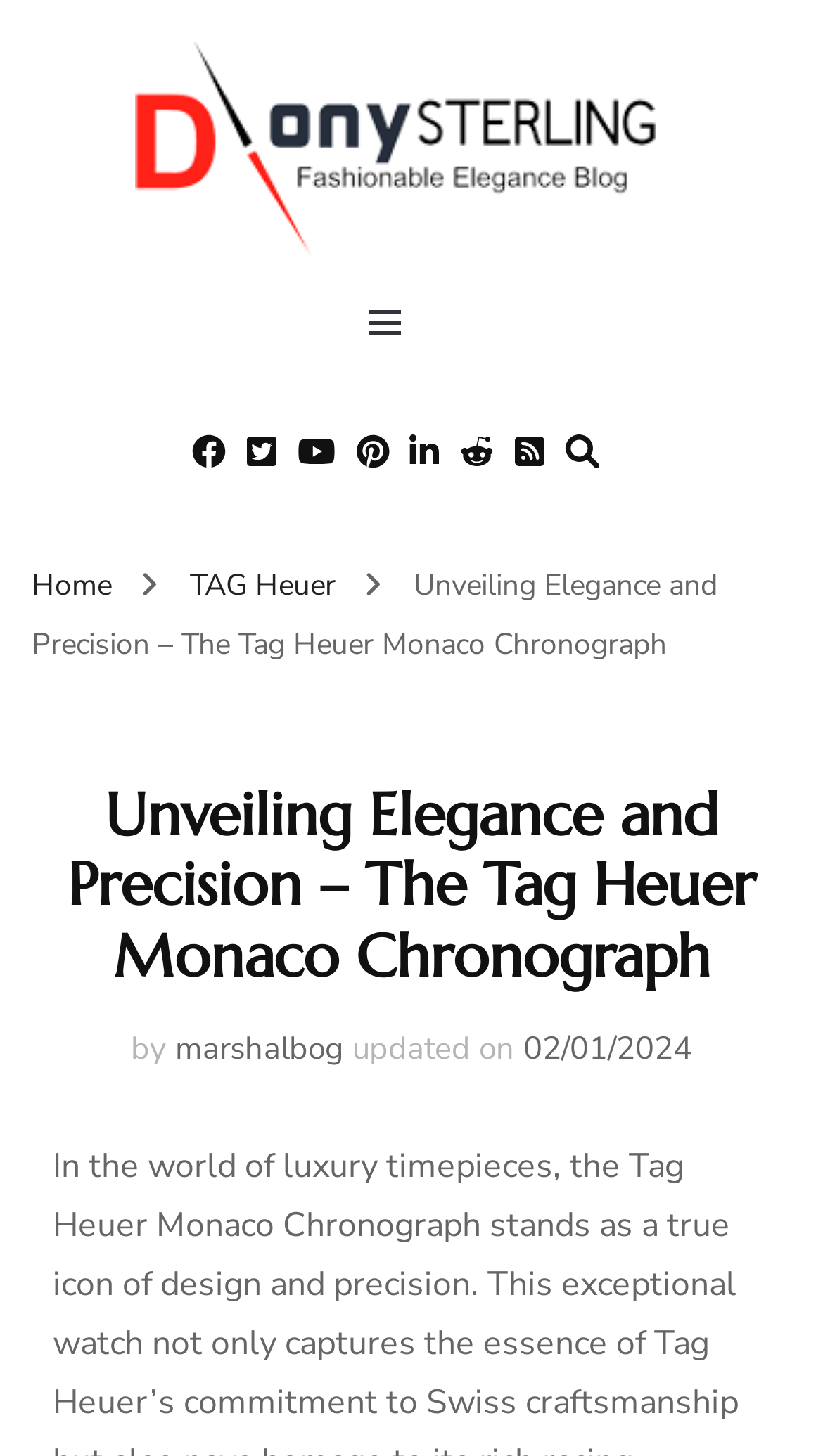Please find and generate the text of the main heading on the webpage.

Unveiling Elegance and Precision – The Tag Heuer Monaco Chronograph